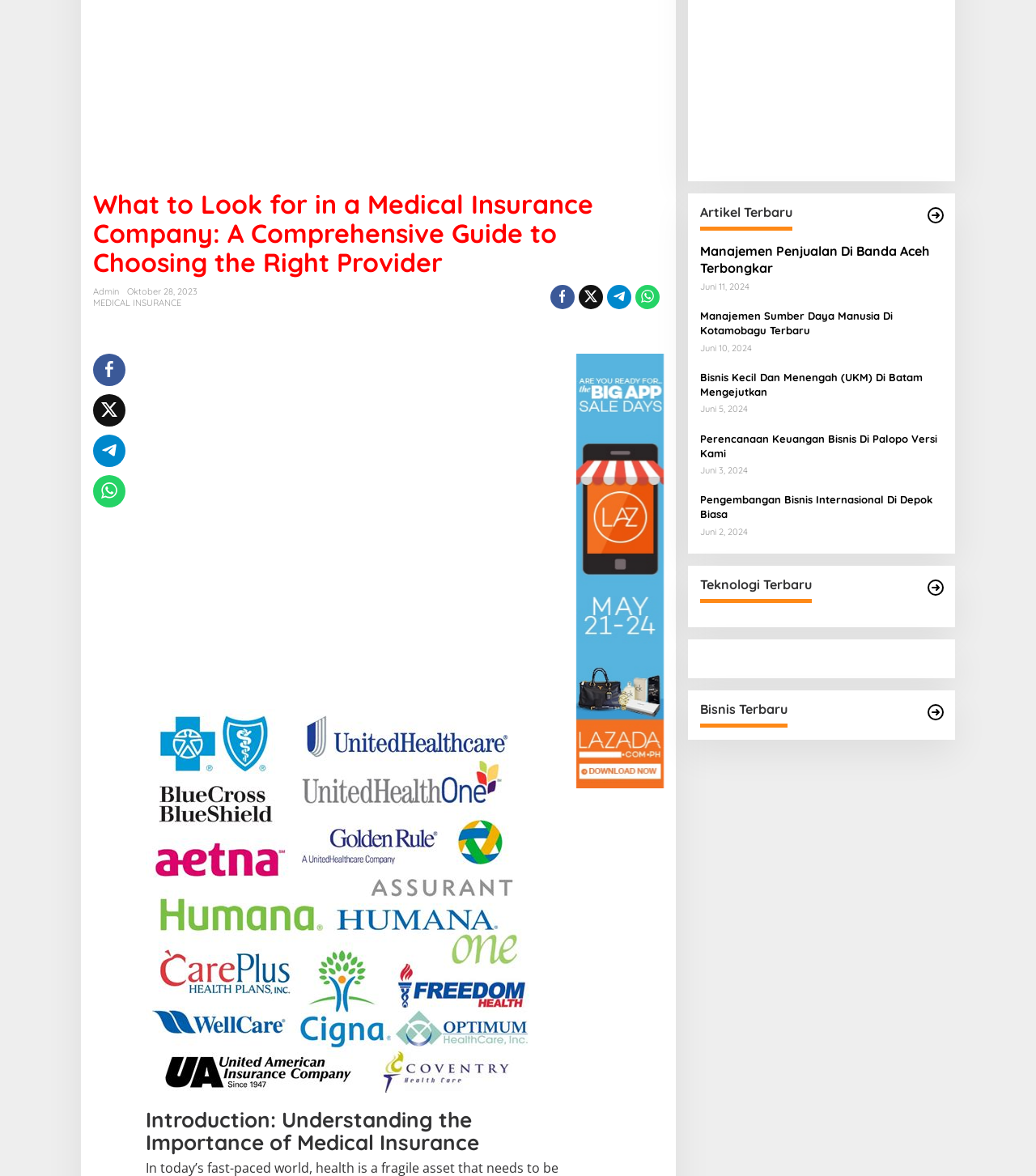Locate the UI element described as follows: "title="Telegram Share"". Return the bounding box coordinates as four float numbers between 0 and 1 in the order [left, top, right, bottom].

[0.586, 0.243, 0.609, 0.263]